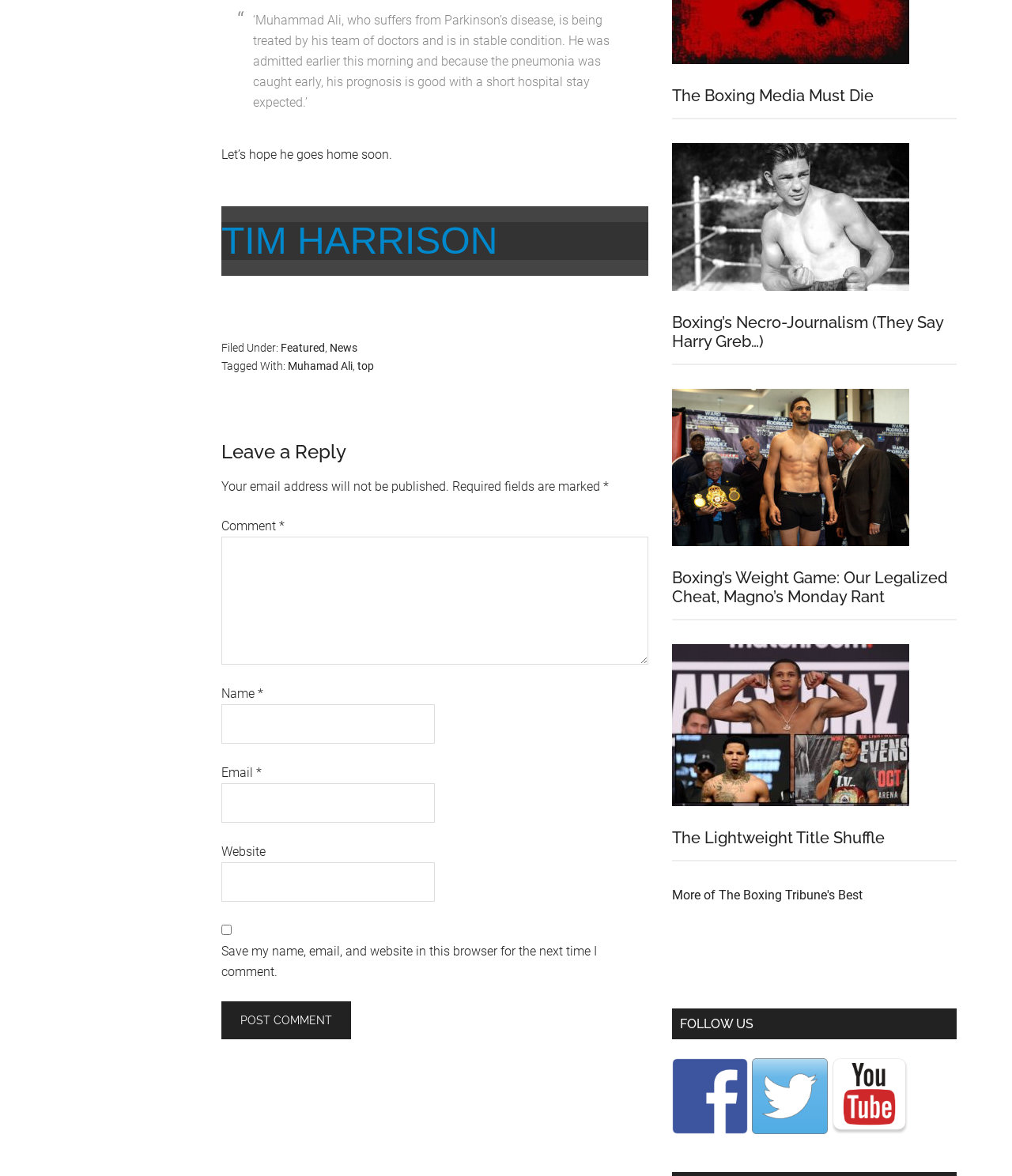Determine the bounding box coordinates of the section I need to click to execute the following instruction: "Leave a comment". Provide the coordinates as four float numbers between 0 and 1, i.e., [left, top, right, bottom].

[0.219, 0.375, 0.641, 0.395]